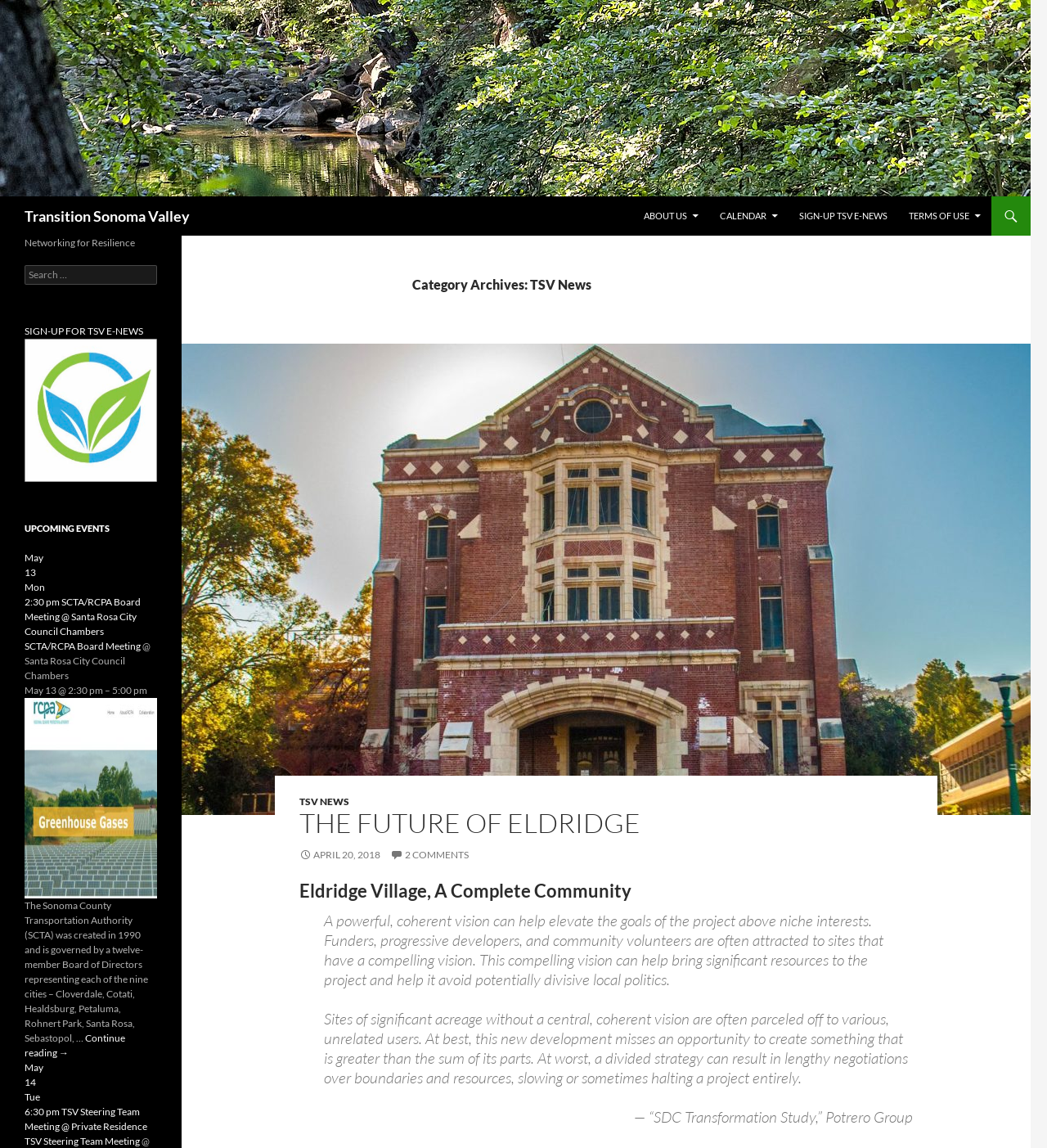Find and indicate the bounding box coordinates of the region you should select to follow the given instruction: "Contact us".

None